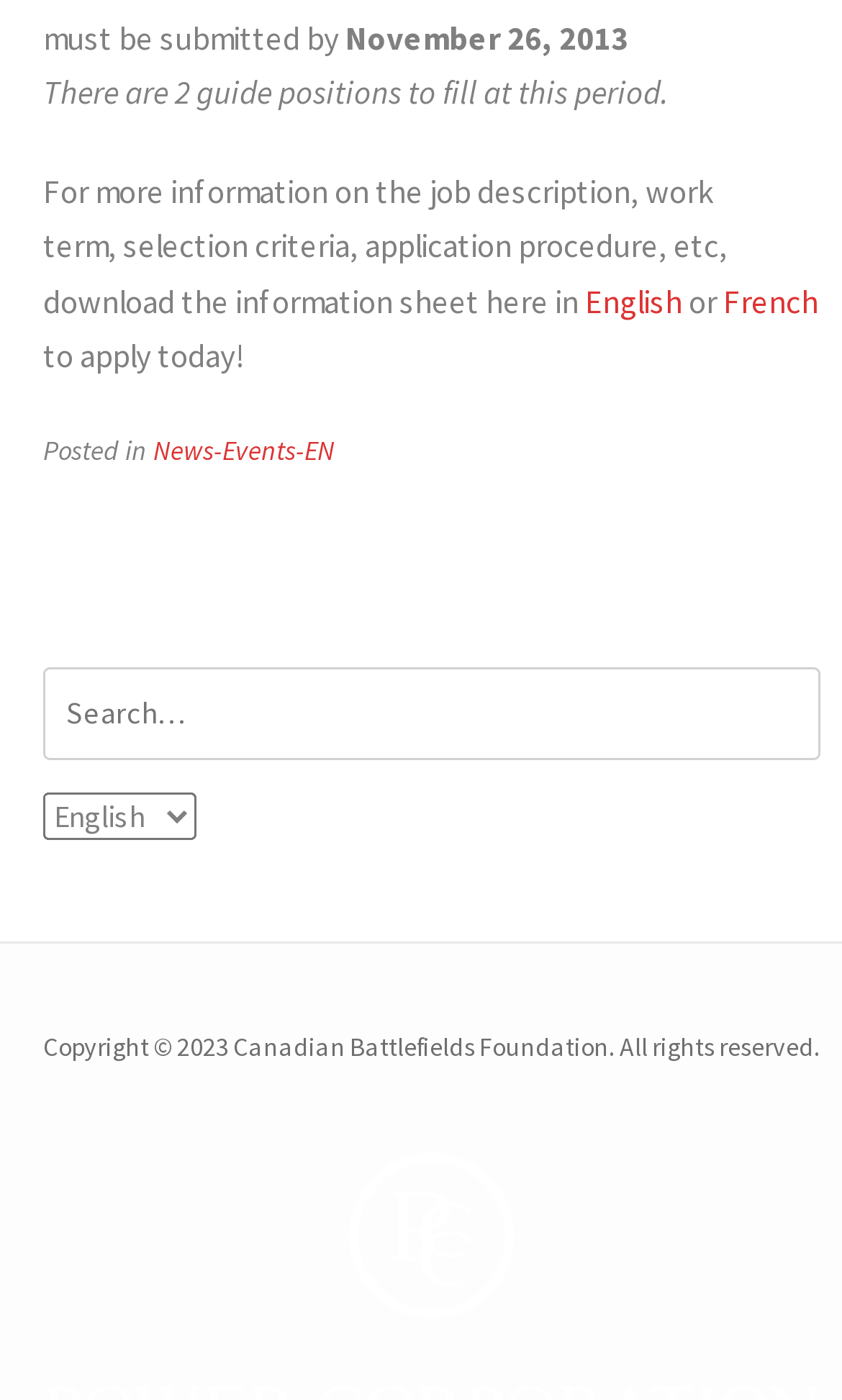Predict the bounding box of the UI element based on this description: "News-Events-EN".

[0.182, 0.31, 0.397, 0.333]